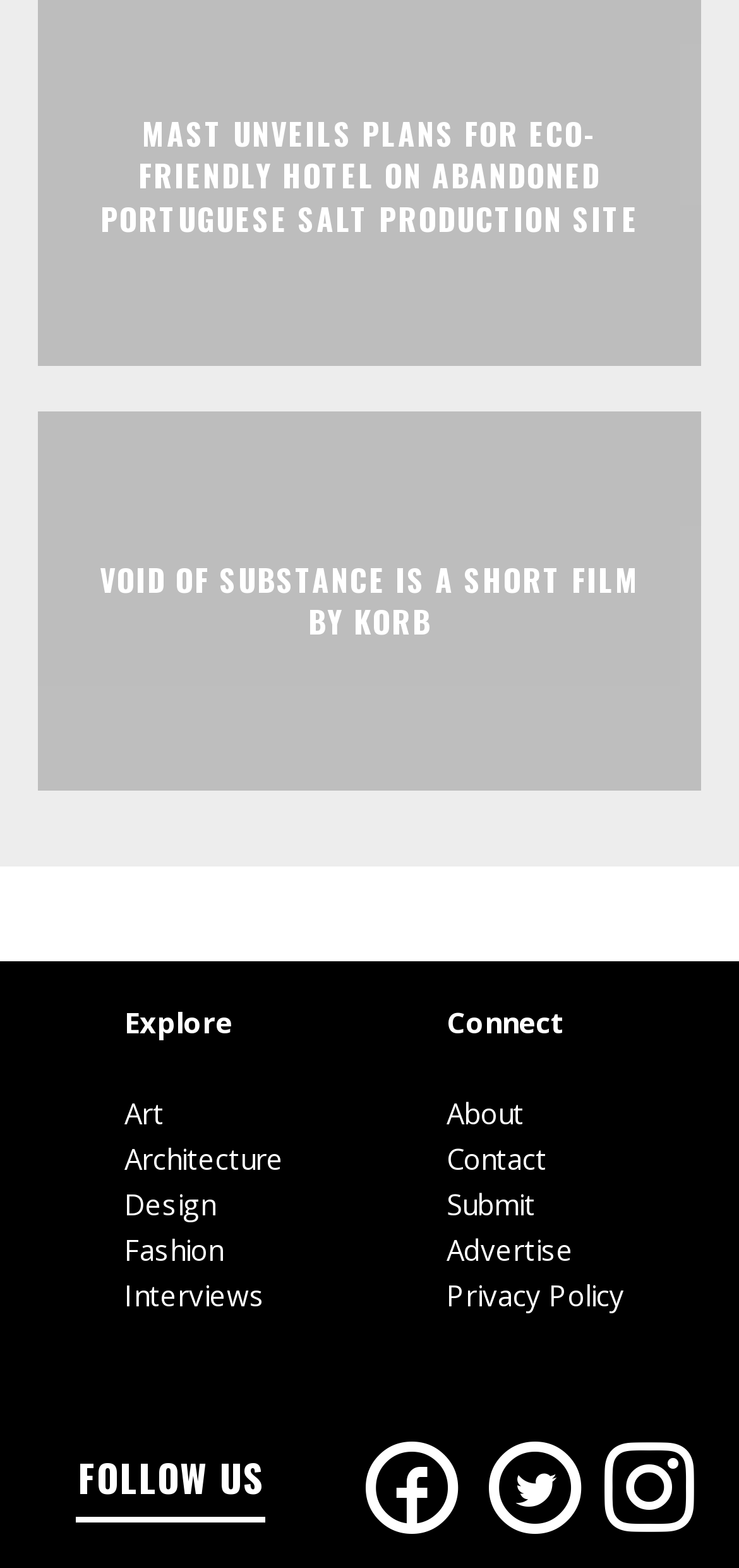Identify the bounding box coordinates for the region to click in order to carry out this instruction: "Follow on social media". Provide the coordinates using four float numbers between 0 and 1, formatted as [left, top, right, bottom].

[0.474, 0.959, 0.641, 0.978]